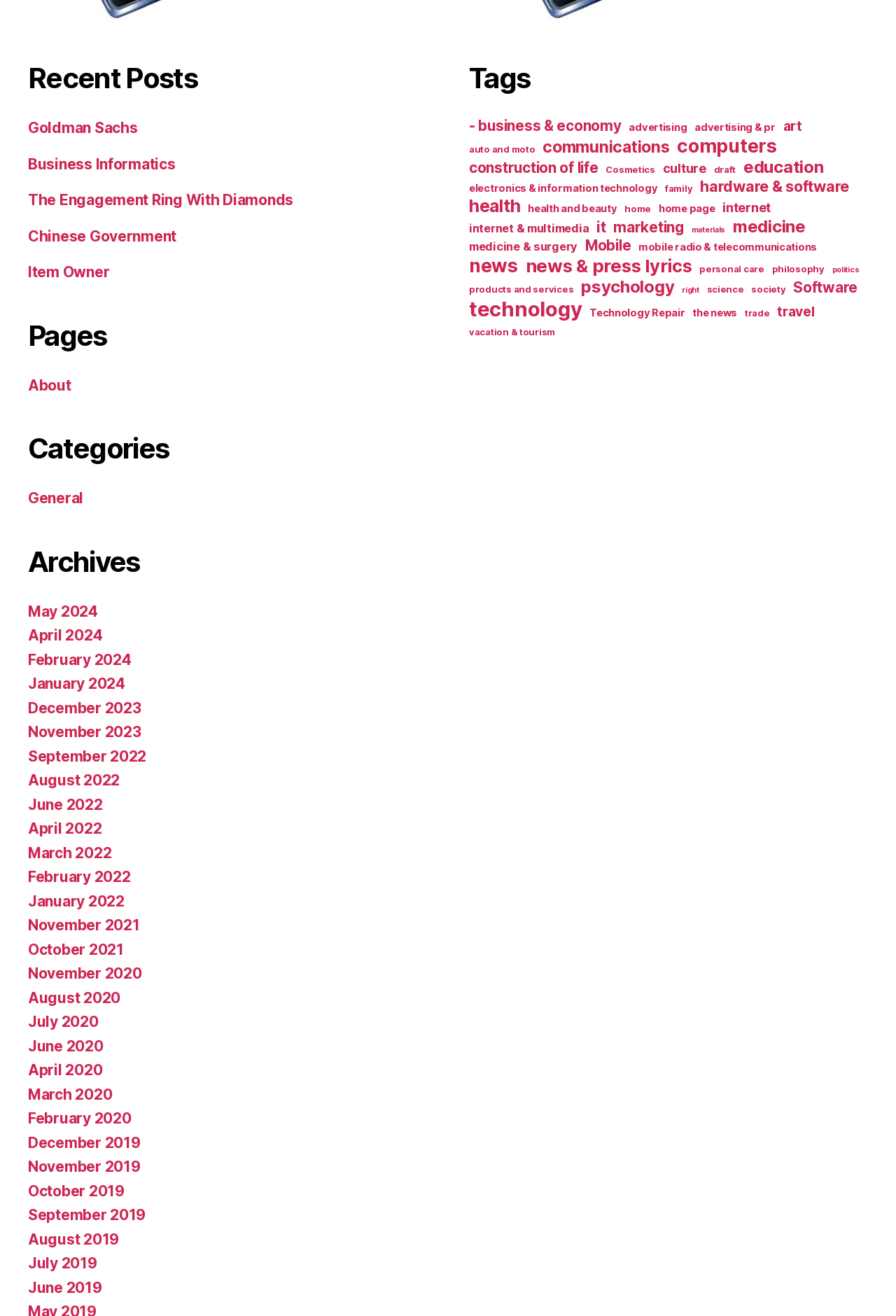Can you pinpoint the bounding box coordinates for the clickable element required for this instruction: "View 'Get Best Daily Health Supplement for Women To Improve Energy And Stamina'"? The coordinates should be four float numbers between 0 and 1, i.e., [left, top, right, bottom].

None